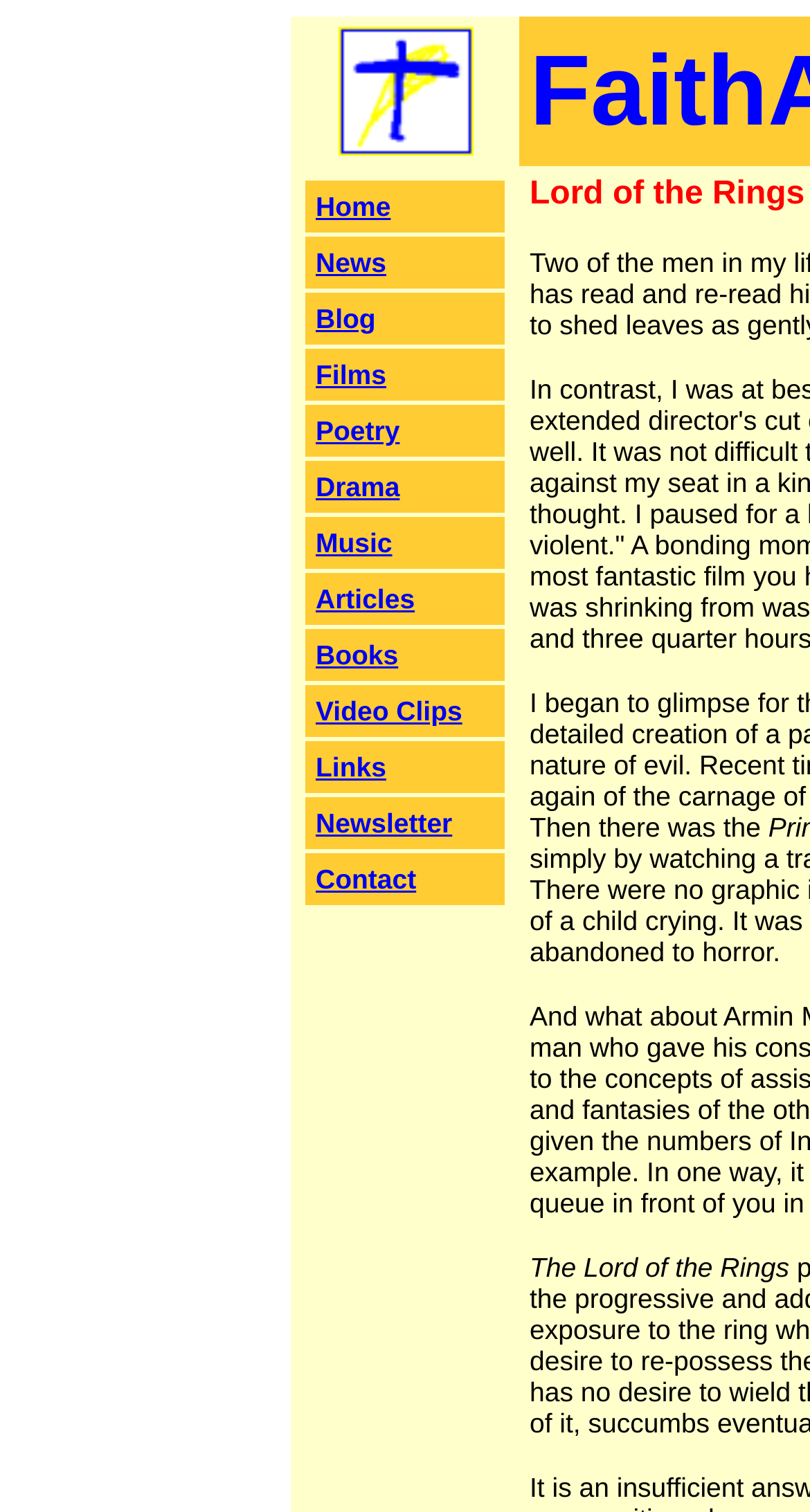Please identify the bounding box coordinates of the region to click in order to complete the task: "Share on Twitter". The coordinates must be four float numbers between 0 and 1, specified as [left, top, right, bottom].

None